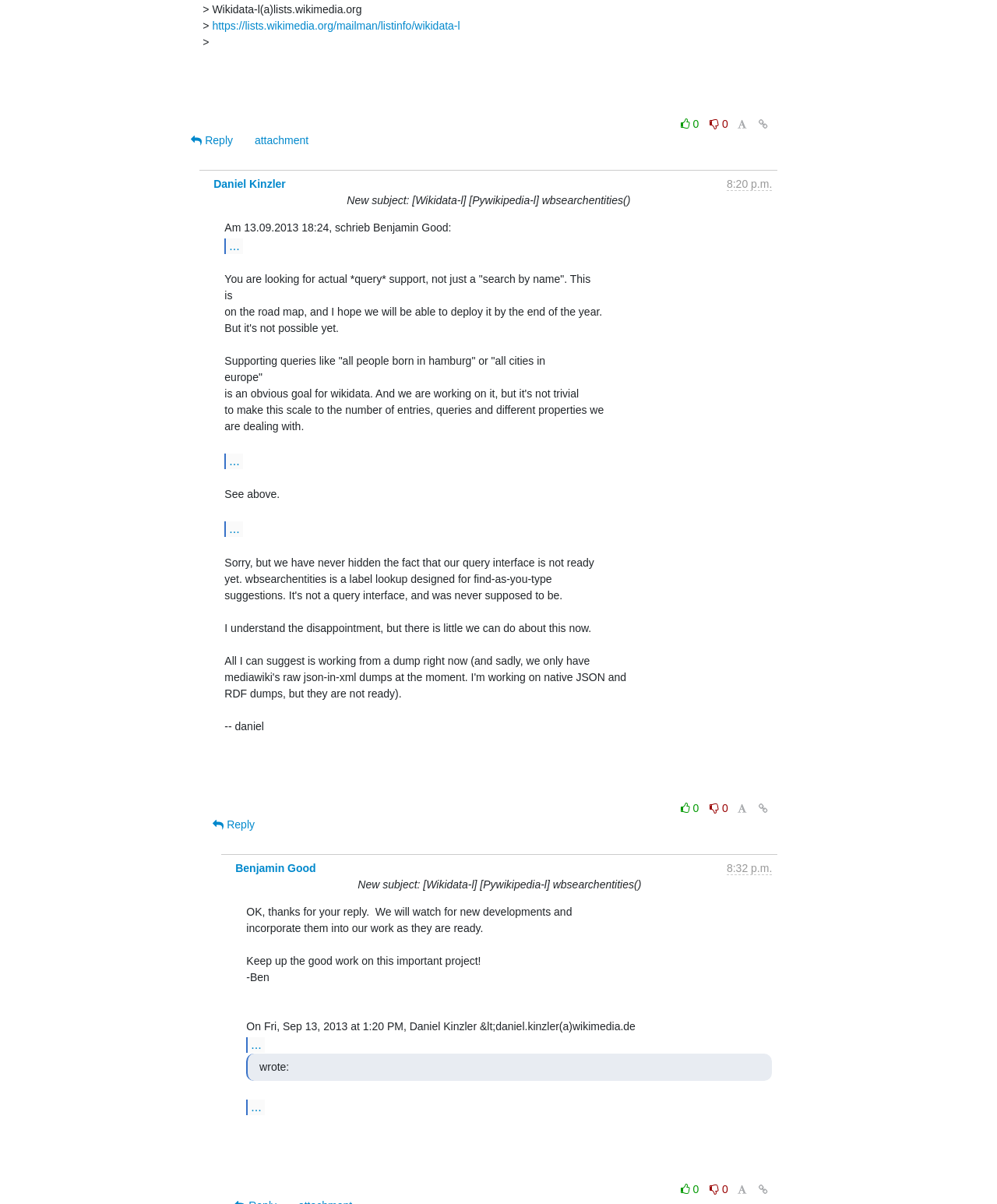Who replied to the email?
Your answer should be a single word or phrase derived from the screenshot.

Benjamin Good